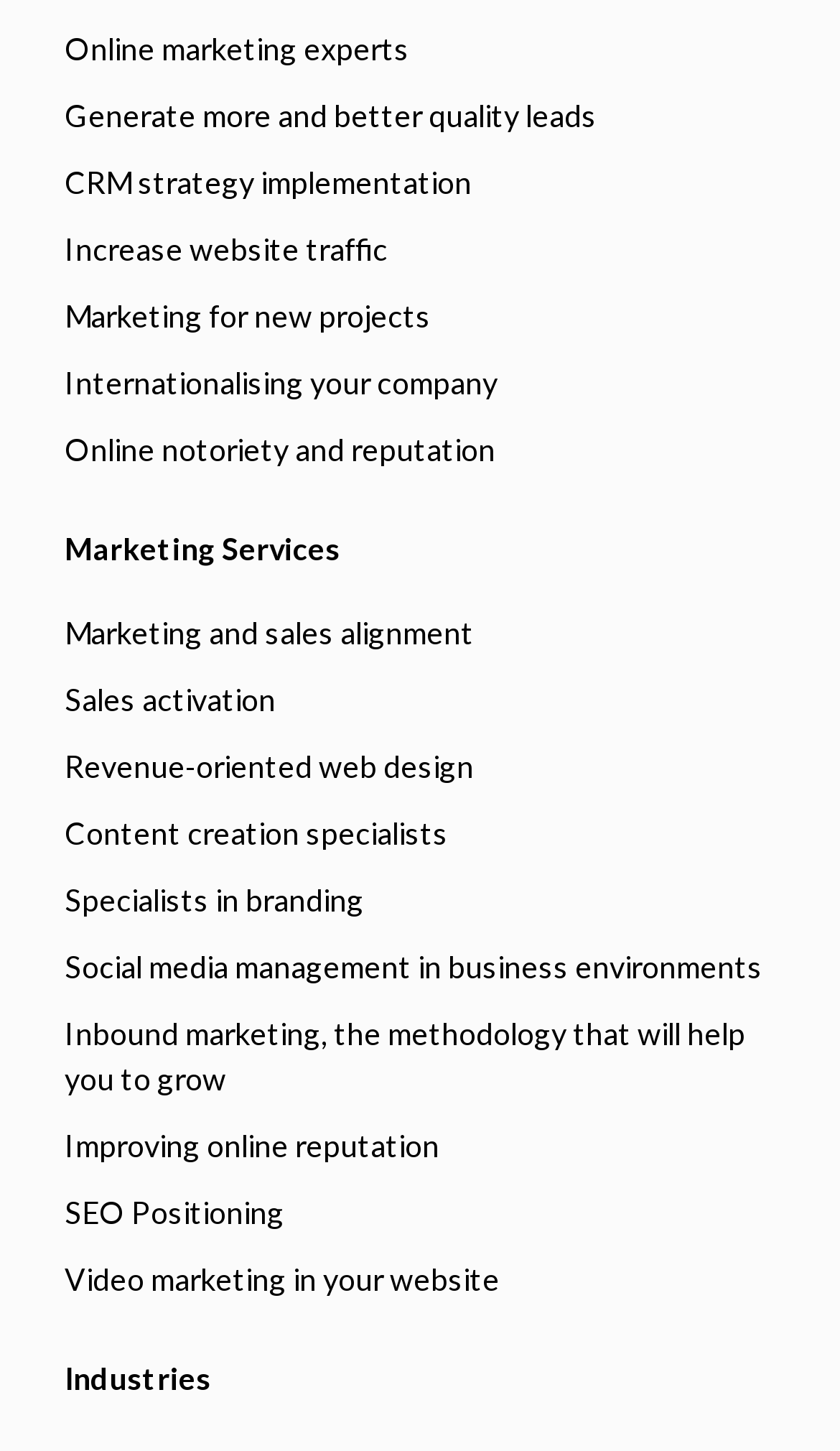How many links are provided under 'Marketing Services'?
Refer to the image and provide a one-word or short phrase answer.

15